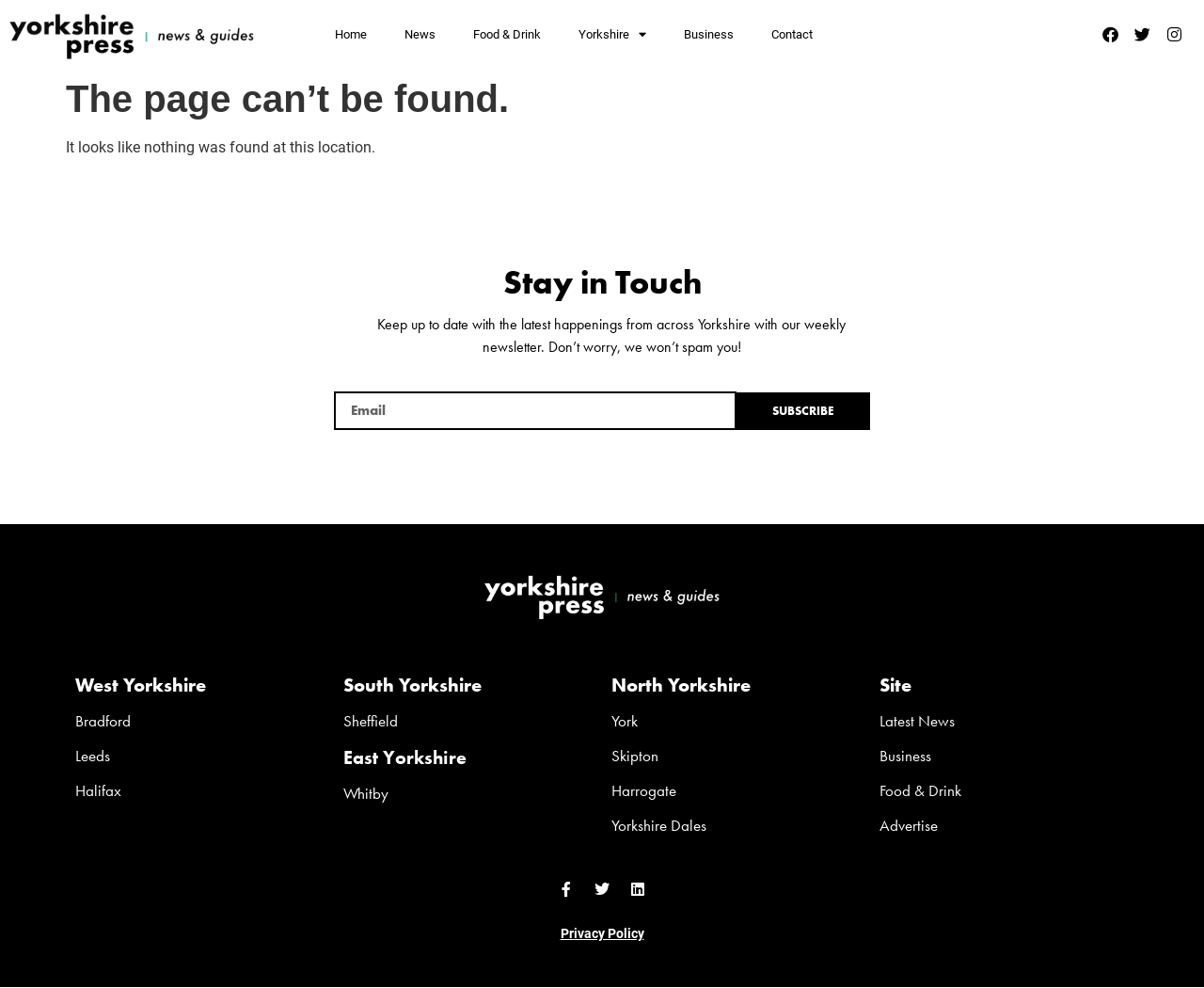Locate the UI element described by Food & Drink and provide its bounding box coordinates. Use the format (top-left x, top-left y, bottom-right x, bottom-right y) with all values as floating point numbers between 0 and 1.

[0.377, 0.013, 0.465, 0.057]